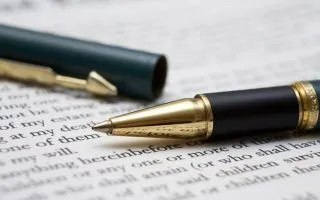Provide a comprehensive description of the image.

The image features a close-up of an elegant golden-tipped pen resting on a page of text, likely from a book or an article. The pen is partially capped with a green cover, highlighting its refined design and the importance of written communication. The text beneath the pen is printed in fine detail, suggesting a serious or academic context, possibly related to the themes discussed in the article titled "Blueprint For a Mess Article Review." This visual evokes a sense of contemplation and preparation for writing, underscoring the significance of thoughtful expression in discourse.